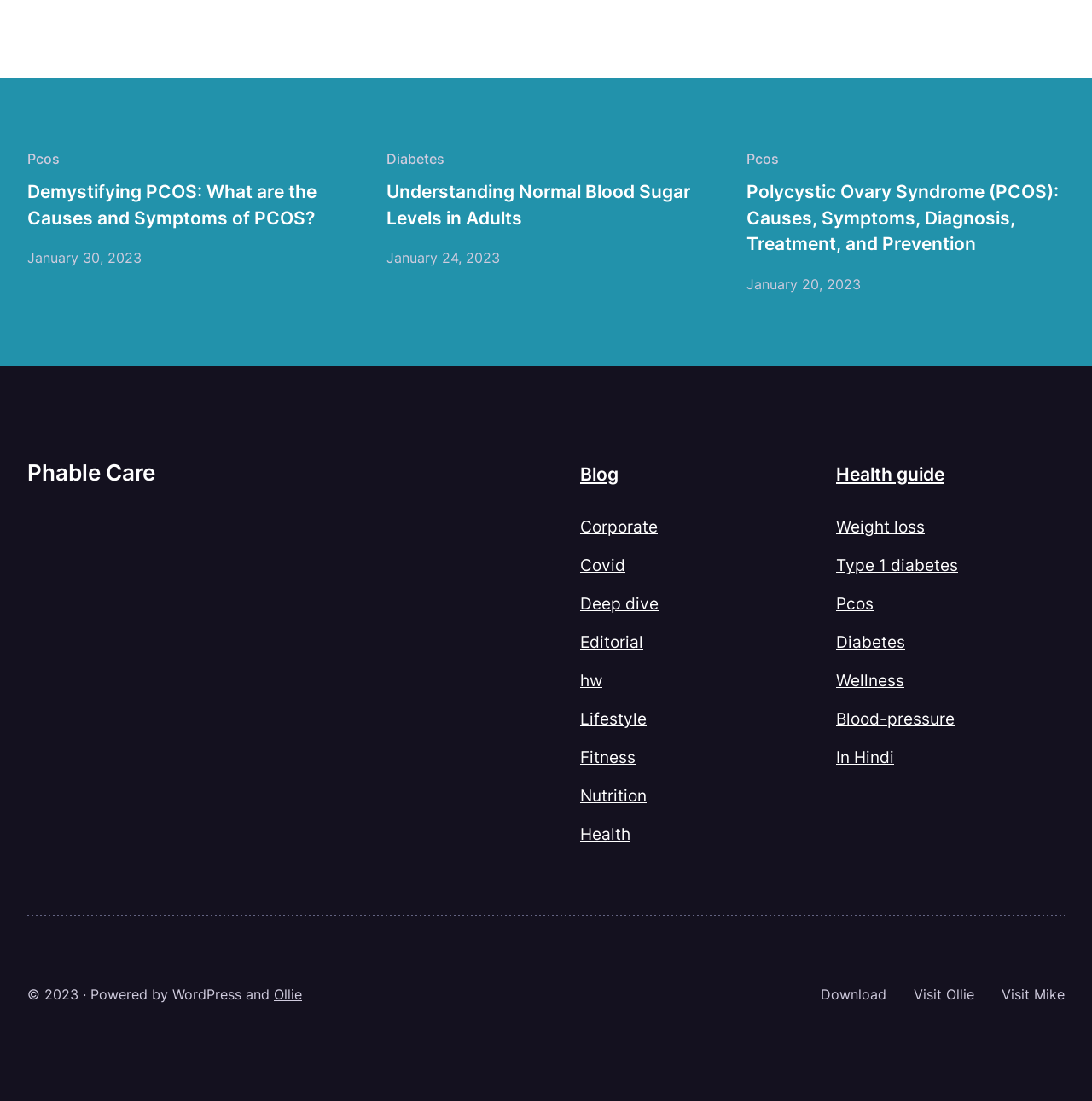Please give a succinct answer to the question in one word or phrase:
How many links are there in the footer section?

4